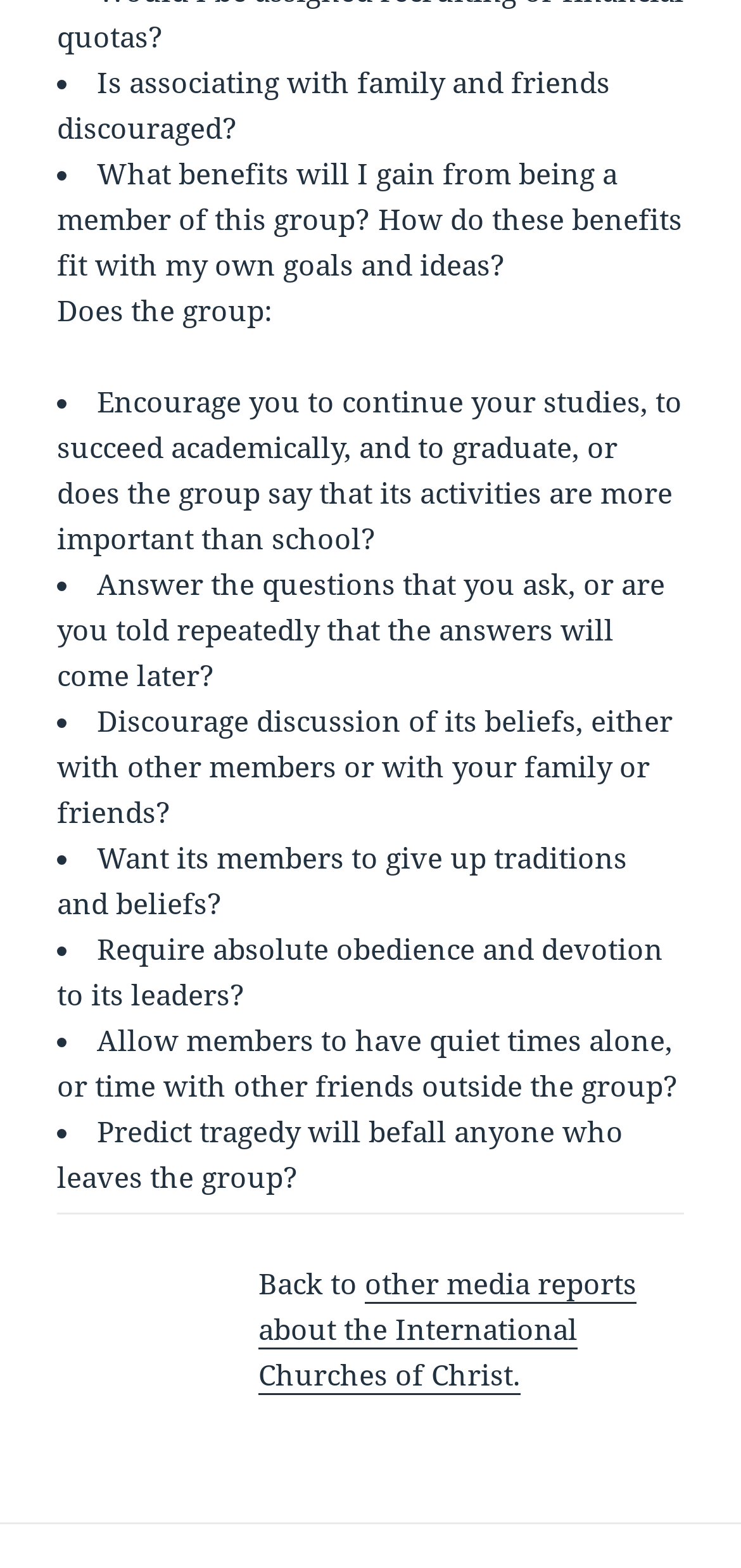What is the last question asked about a group?
Please look at the screenshot and answer in one word or a short phrase.

Predict tragedy will befall anyone who leaves the group?